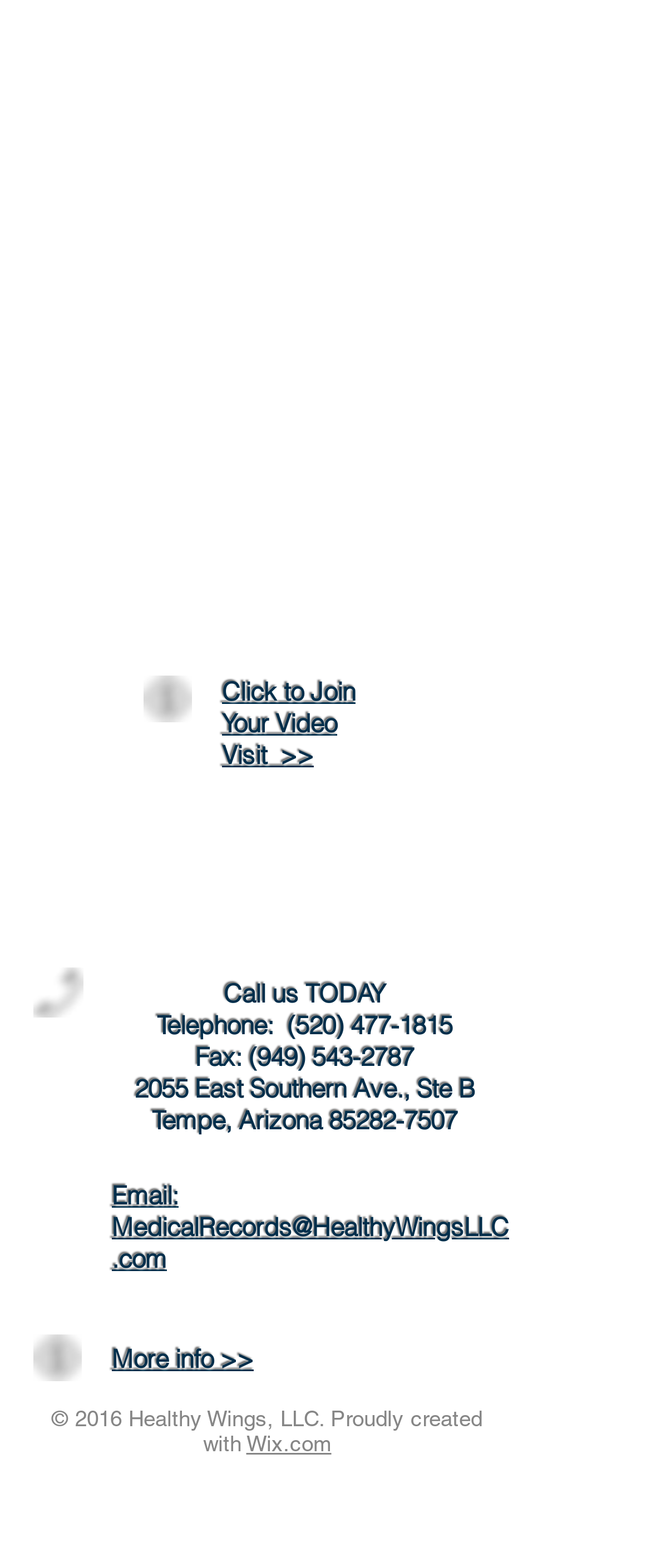What is the email address to contact?
Carefully analyze the image and provide a thorough answer to the question.

I found the email address by looking at the link element 'Email: MedicalRecords@HealthyWingsLLC.com', which suggests that this is the email address to contact.